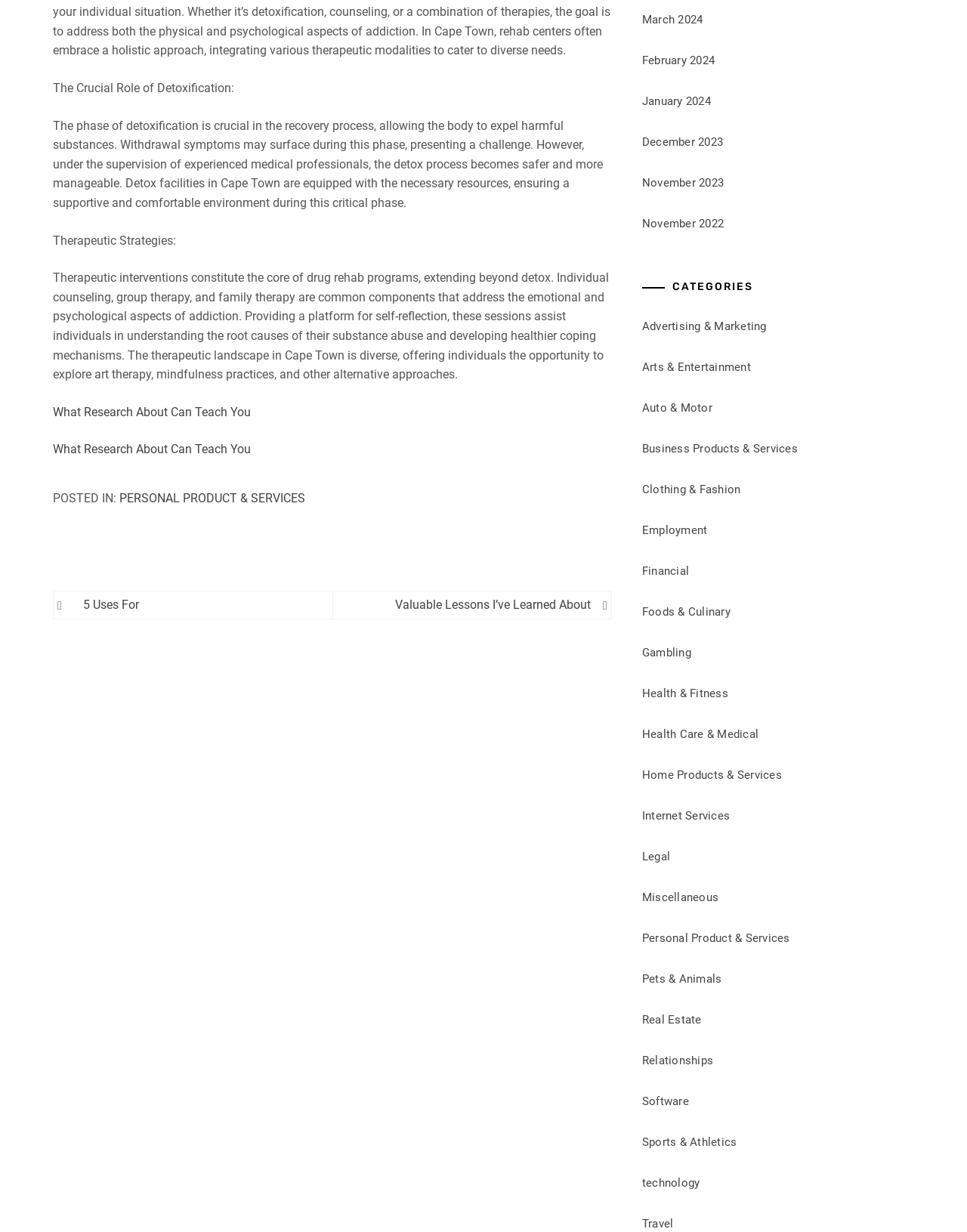Please mark the clickable region by giving the bounding box coordinates needed to complete this instruction: "Go to 'March 2024'".

[0.664, 0.01, 0.727, 0.021]